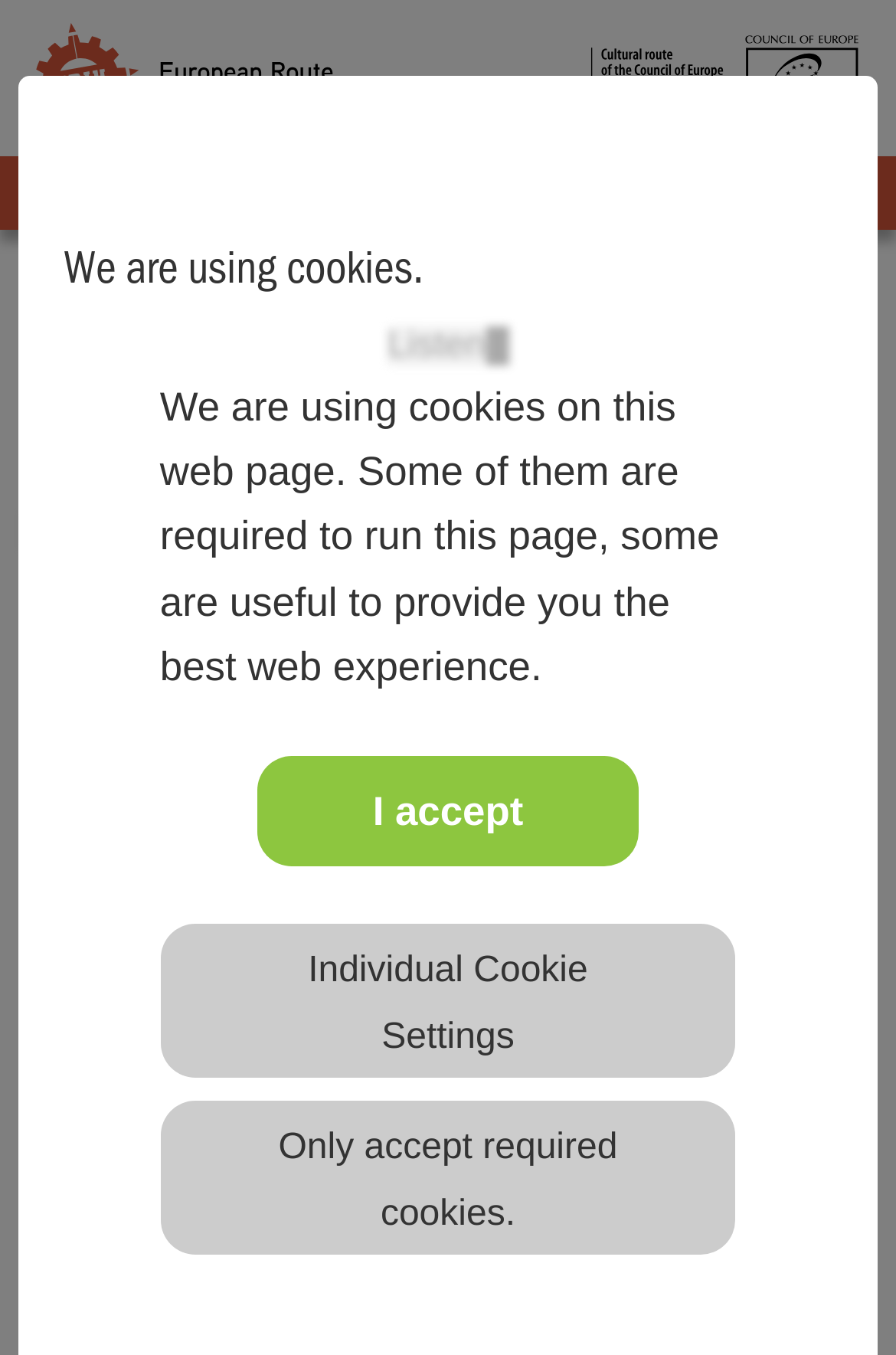Provide the bounding box coordinates of the HTML element this sentence describes: "title="Homepage"".

[0.026, 0.017, 0.769, 0.102]